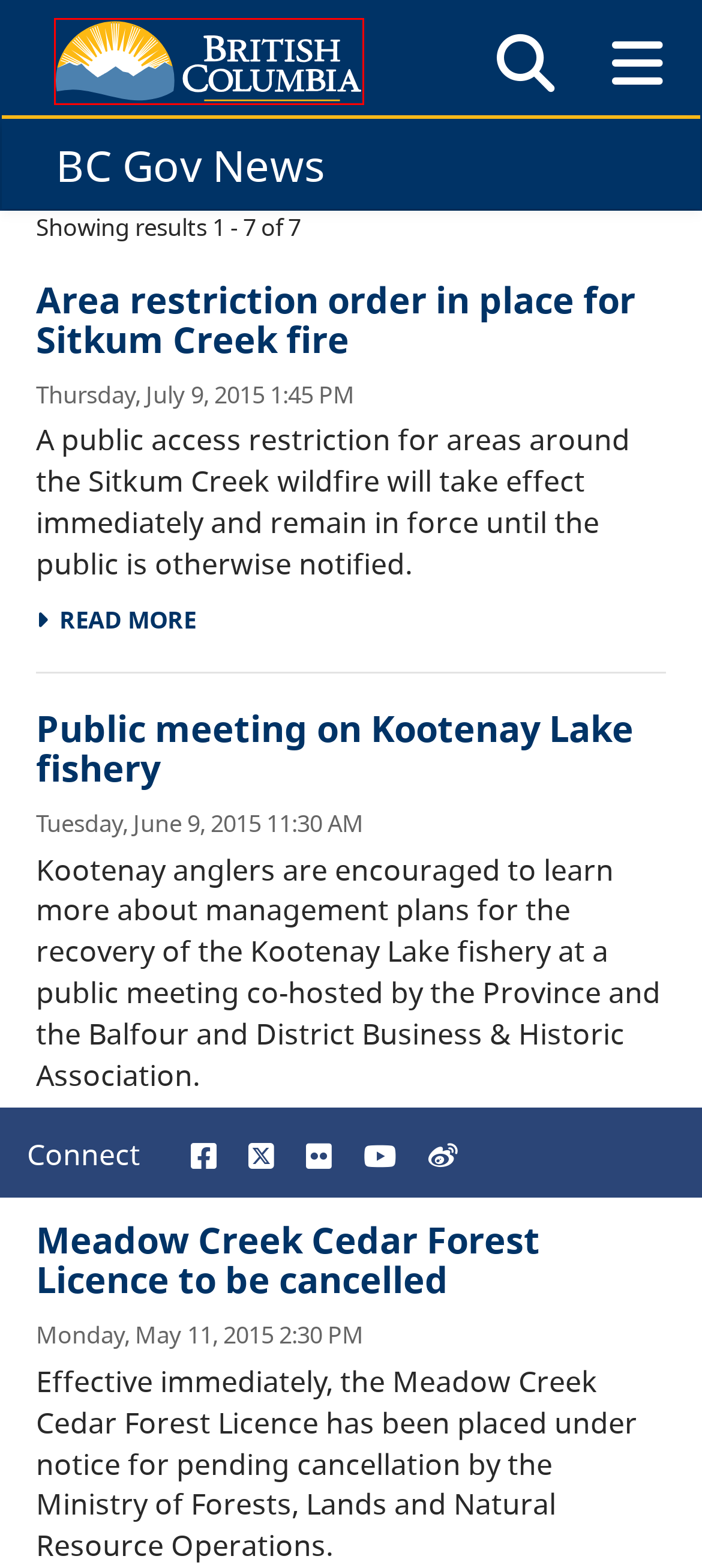Observe the screenshot of a webpage with a red bounding box highlighting an element. Choose the webpage description that accurately reflects the new page after the element within the bounding box is clicked. Here are the candidates:
A. Home - Province of British Columbia
B. Copyright - Province of British Columbia
C. Public meeting on Kootenay Lake fishery | BC Gov News
D. Meadow Creek Cedar Forest Licence to be cancelled | BC Gov News
E. Whitebark pine experiment takes aim at blister rust | BC Gov News
F. Disclaimer - Province of British Columbia
G. Area restriction order in place for Sitkum Creek fire | BC Gov News
H. BC Gov News

A